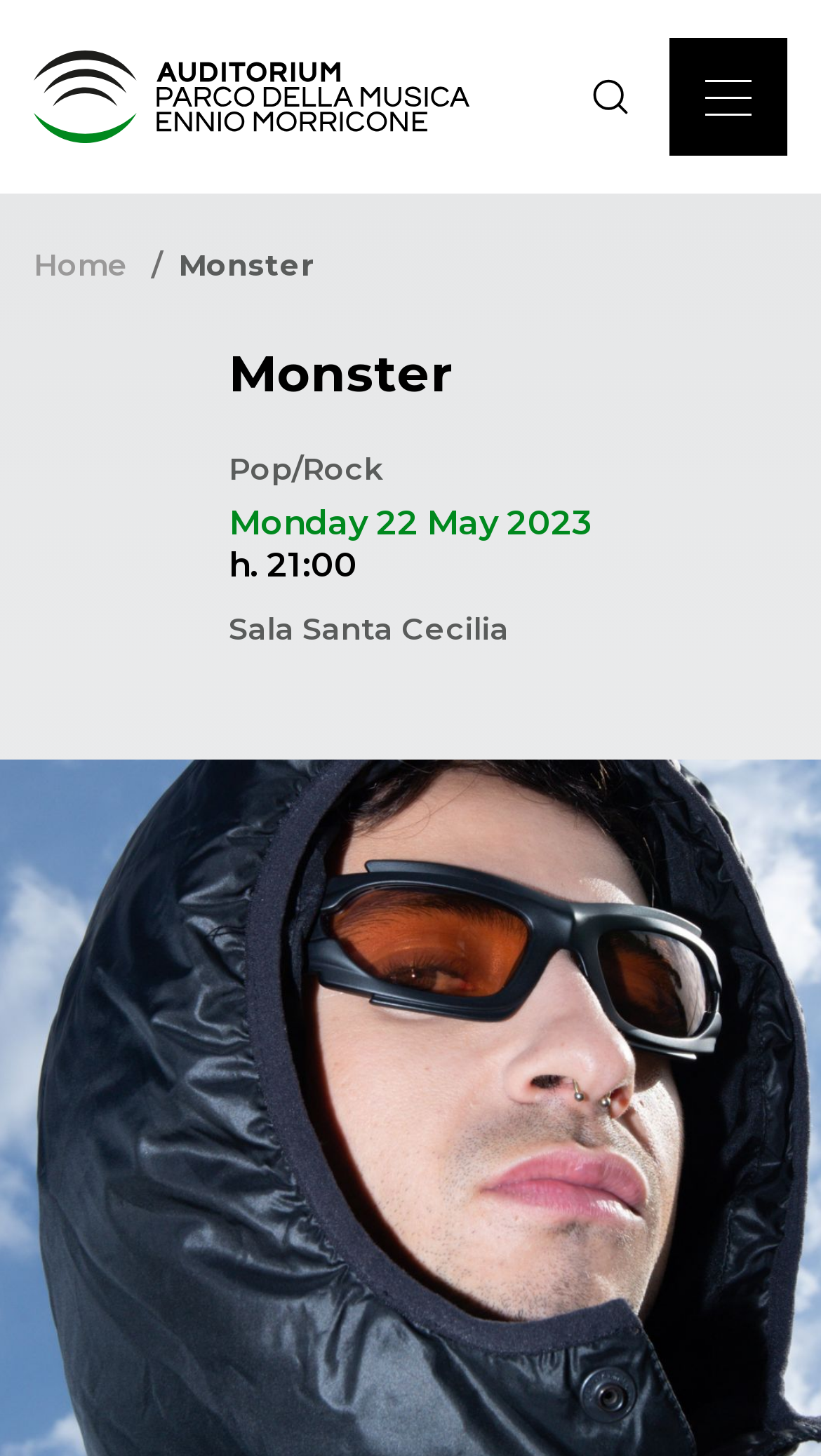Provide the bounding box coordinates of the section that needs to be clicked to accomplish the following instruction: "go to contacts page."

[0.041, 0.019, 0.213, 0.045]